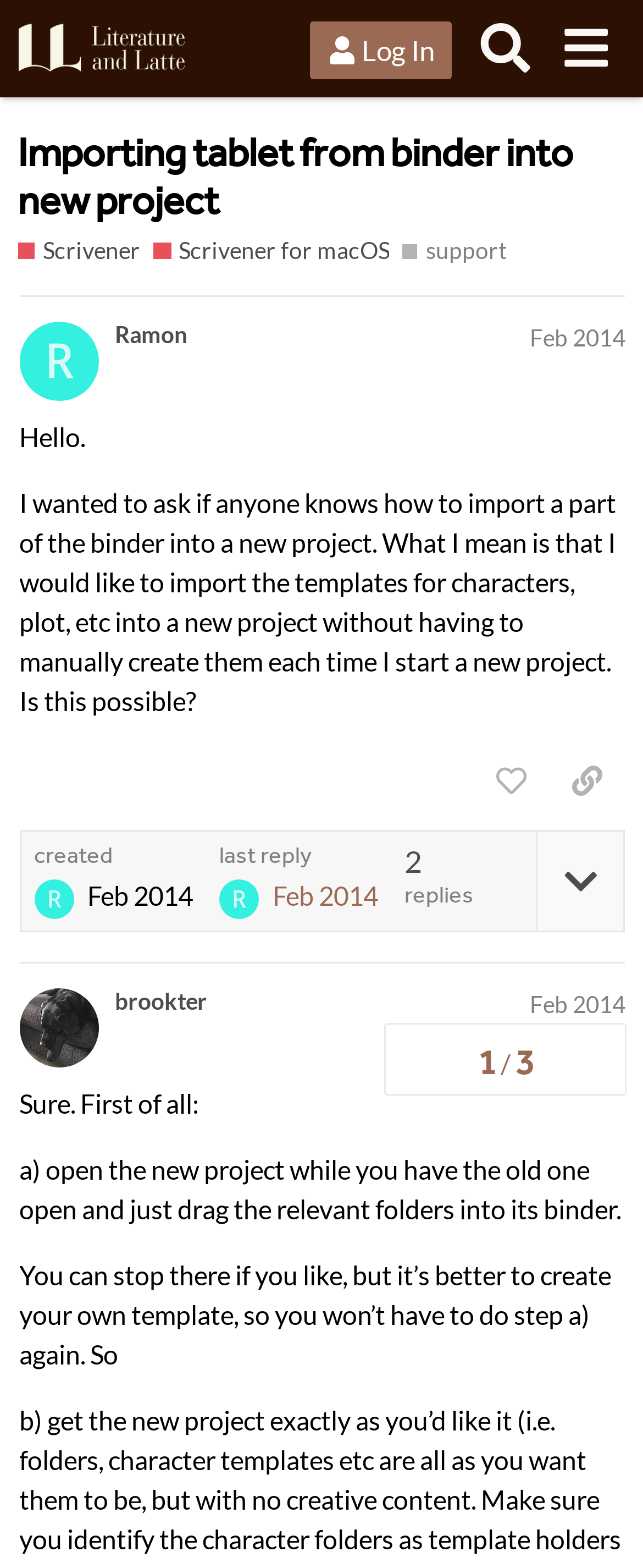Could you highlight the region that needs to be clicked to execute the instruction: "Like the post"?

[0.736, 0.477, 0.854, 0.519]